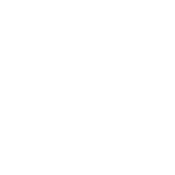What type of consumers is the phone case likely aimed at?
Using the information from the image, provide a comprehensive answer to the question.

The caption suggests that the phone case is designed for fashion-conscious consumers who value both functionality and style, as it provides a sleek and modern design while also offering durability and protection for the device.